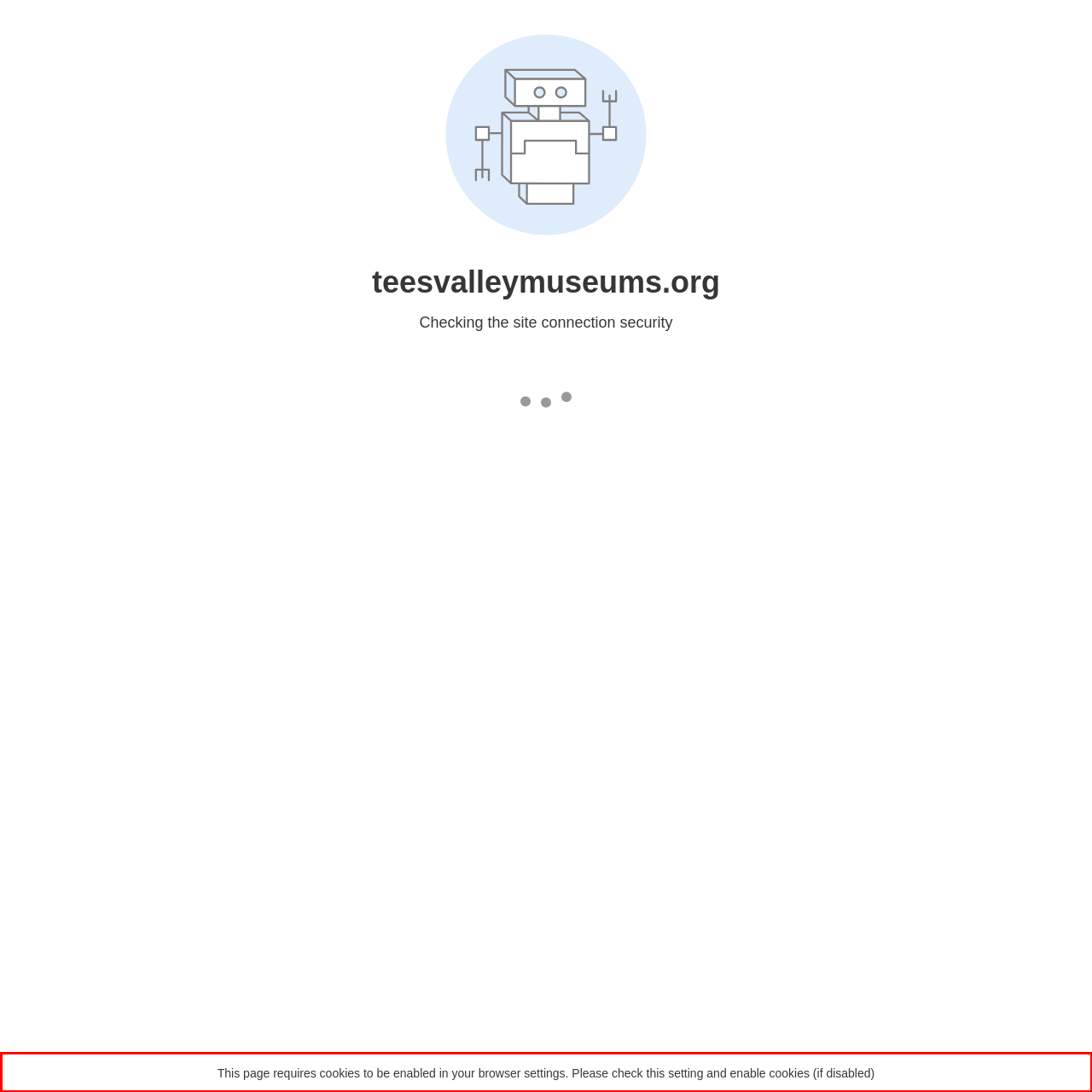By examining the provided screenshot of a webpage, recognize the text within the red bounding box and generate its text content.

This page requires cookies to be enabled in your browser settings. Please check this setting and enable cookies (if disabled)